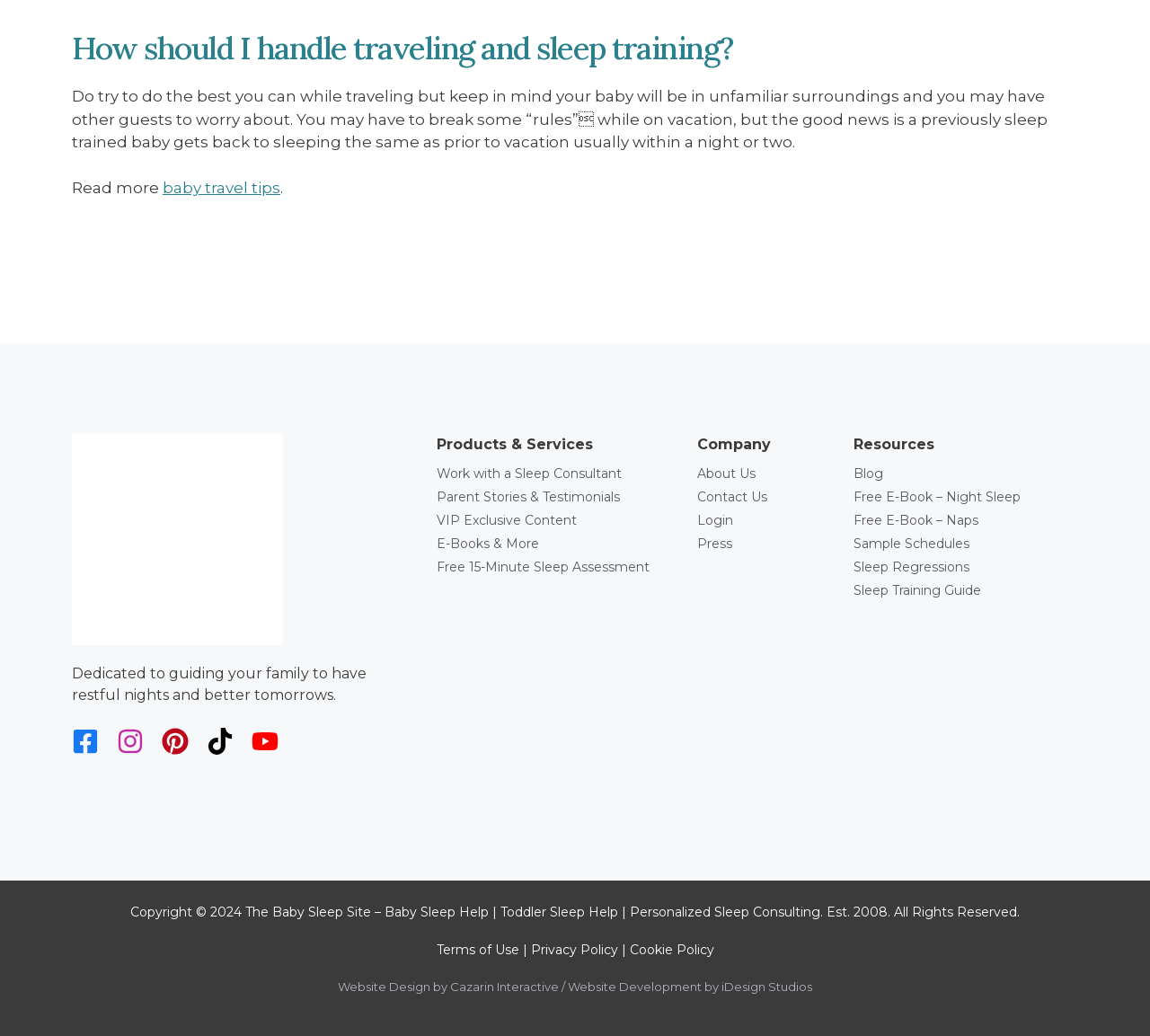Locate the coordinates of the bounding box for the clickable region that fulfills this instruction: "Read more about sleep training".

[0.062, 0.173, 0.141, 0.19]